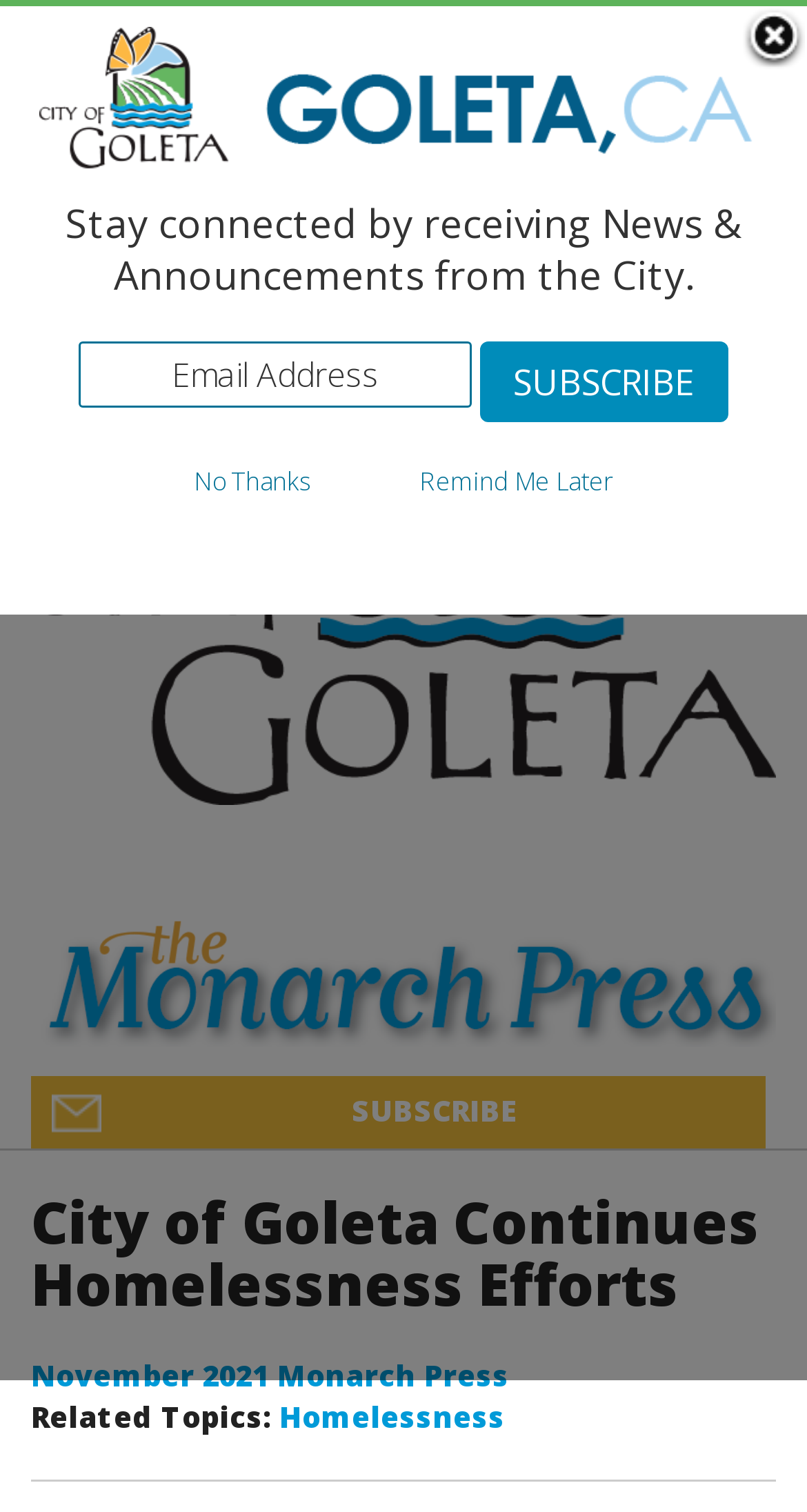Analyze the image and answer the question with as much detail as possible: 
What is the title of the article?

The title of the article can be found in the heading element within the main content area of the webpage. This heading element contains the text 'City of Goleta Continues Homelessness Efforts'.